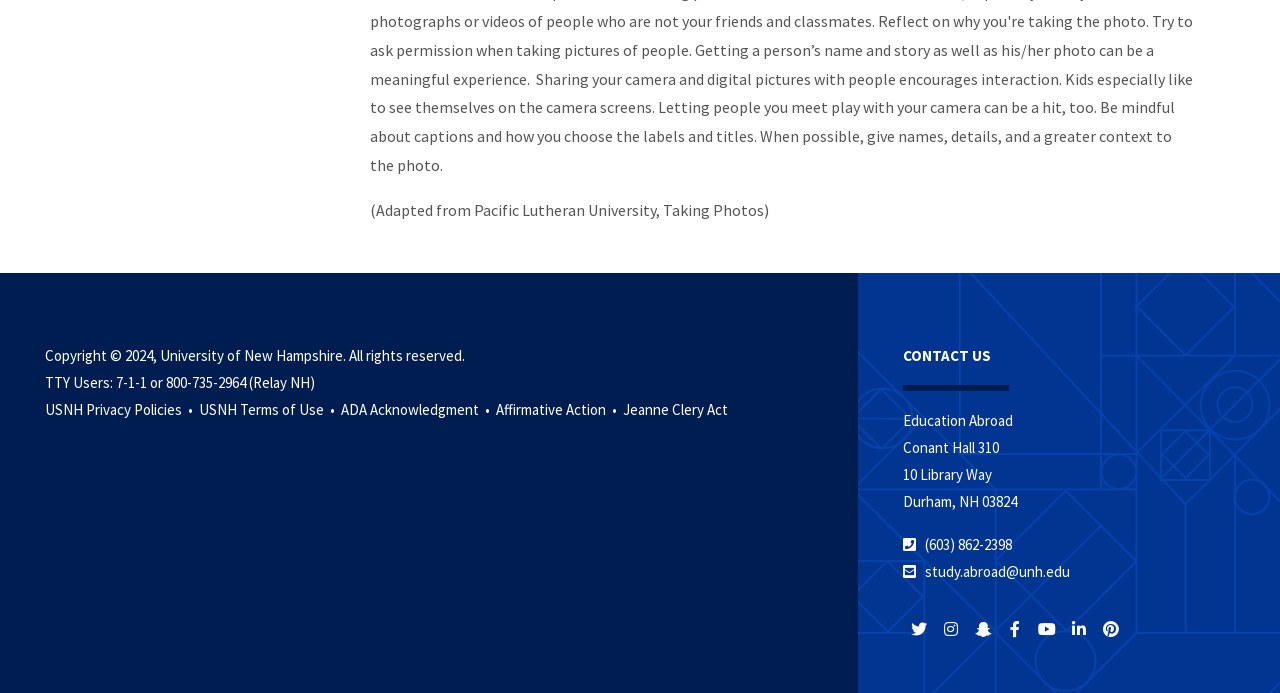What is the phone number for Education Abroad?
By examining the image, provide a one-word or phrase answer.

(603) 862-2398